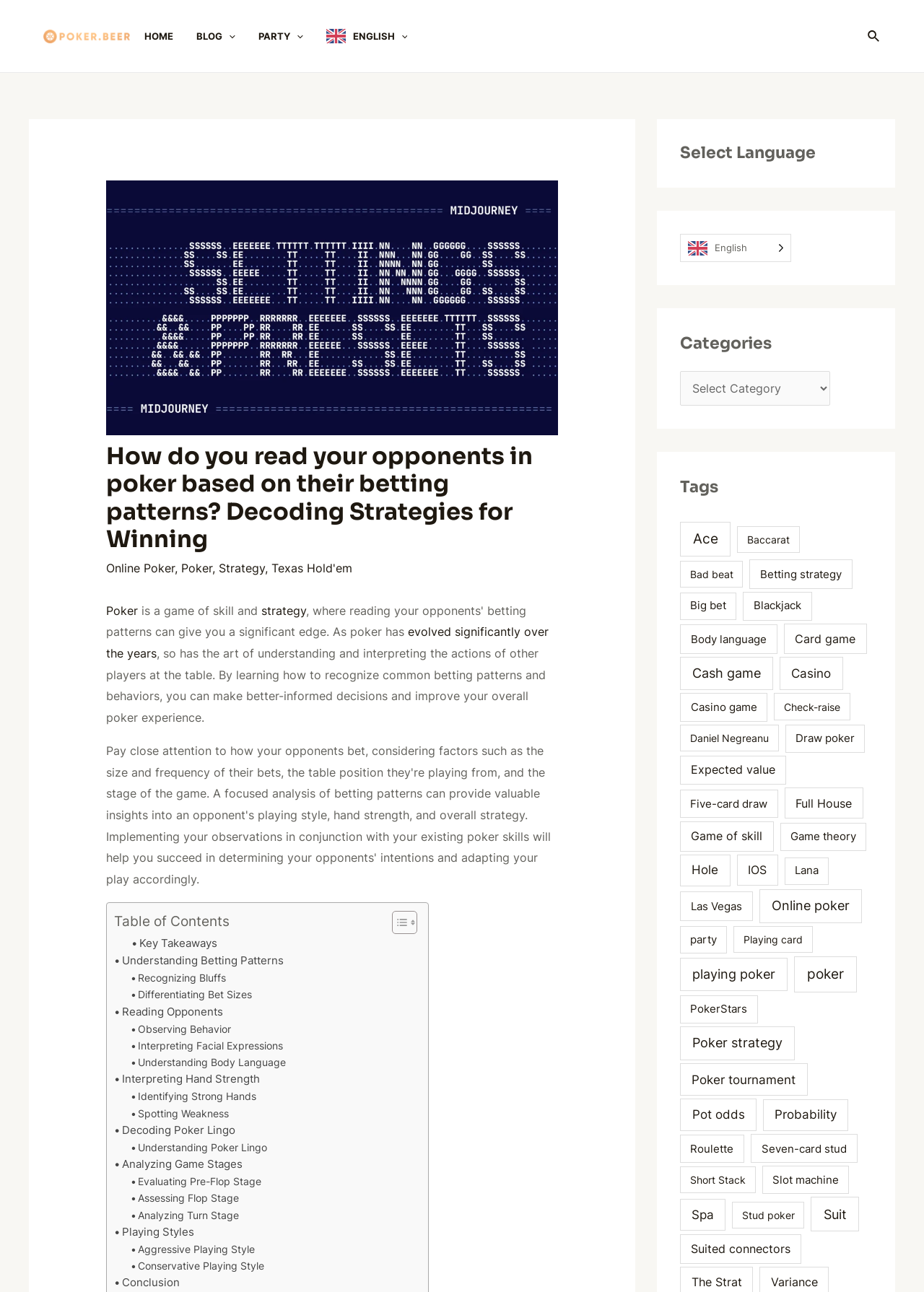How many items are there in the 'Tags' section?
Using the details from the image, give an elaborate explanation to answer the question.

The 'Tags' section has 24 items, which can be counted by looking at the links under the 'Tags' heading, including 'Ace (502 items)', 'Baccarat (47 items)', 'Bad beat (48 items)', and so on.